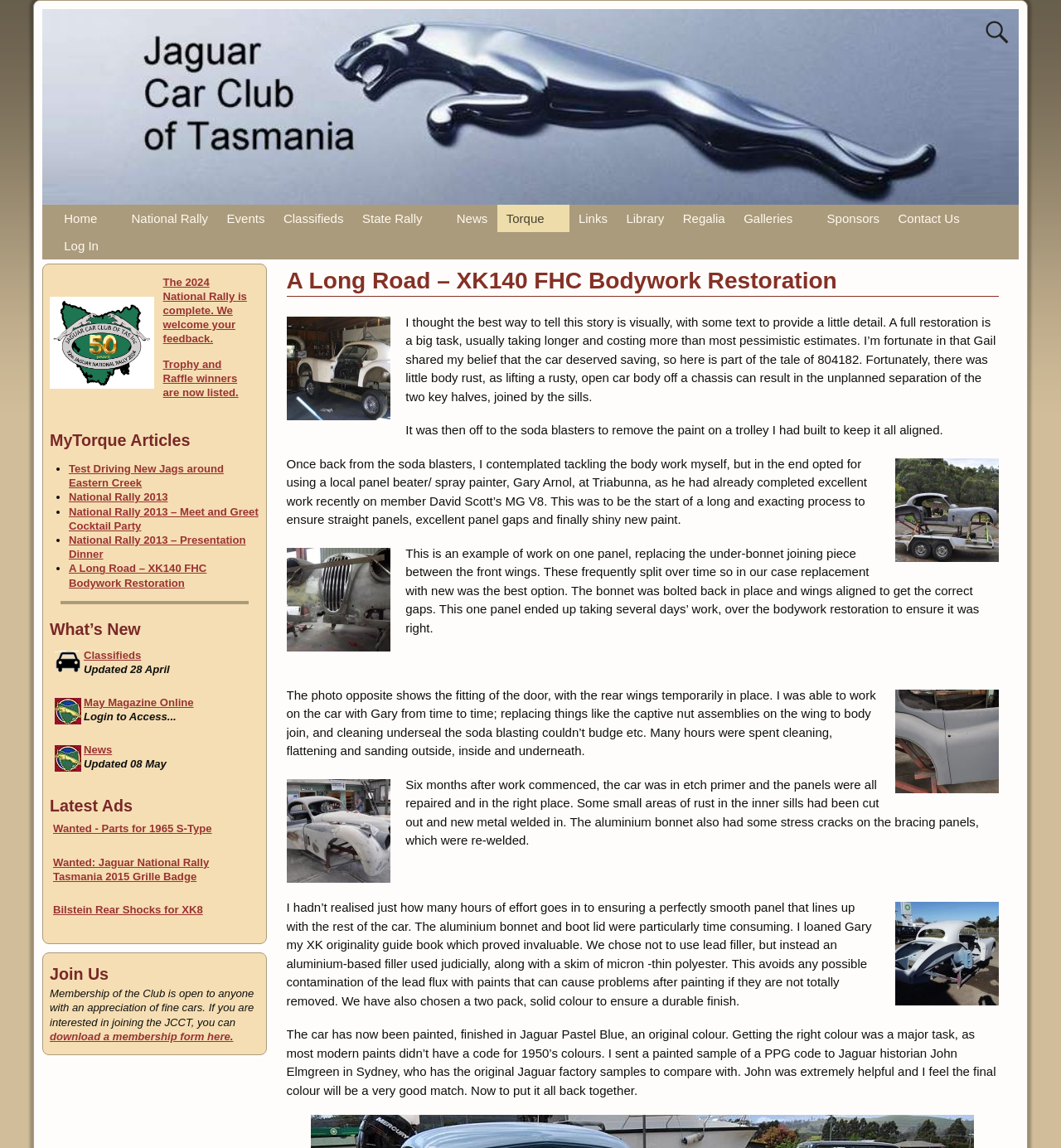Indicate the bounding box coordinates of the element that must be clicked to execute the instruction: "Visit the shop". The coordinates should be given as four float numbers between 0 and 1, i.e., [left, top, right, bottom].

None